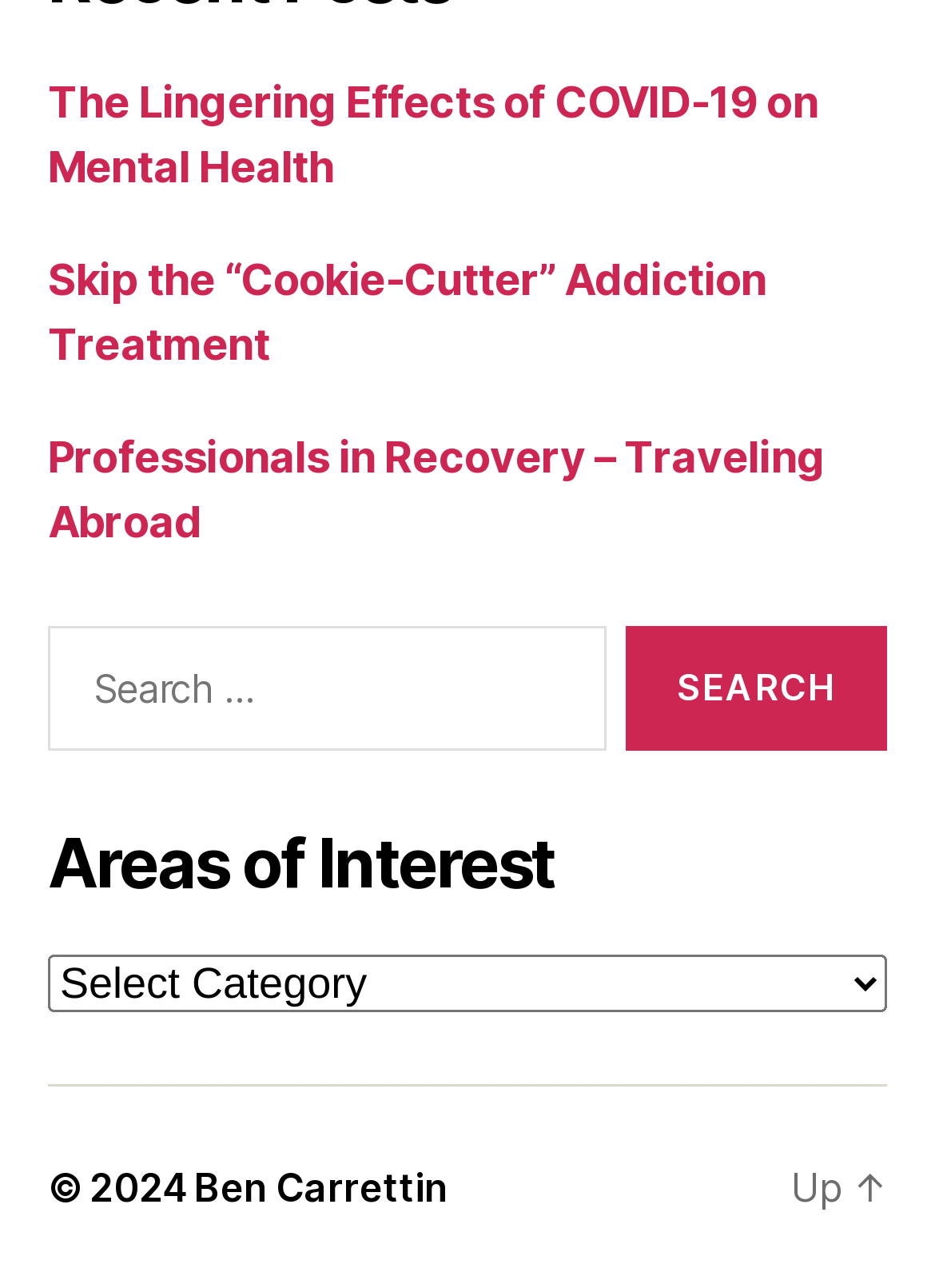Locate the bounding box coordinates of the element that should be clicked to execute the following instruction: "Go back to the top".

[0.846, 0.903, 0.949, 0.941]